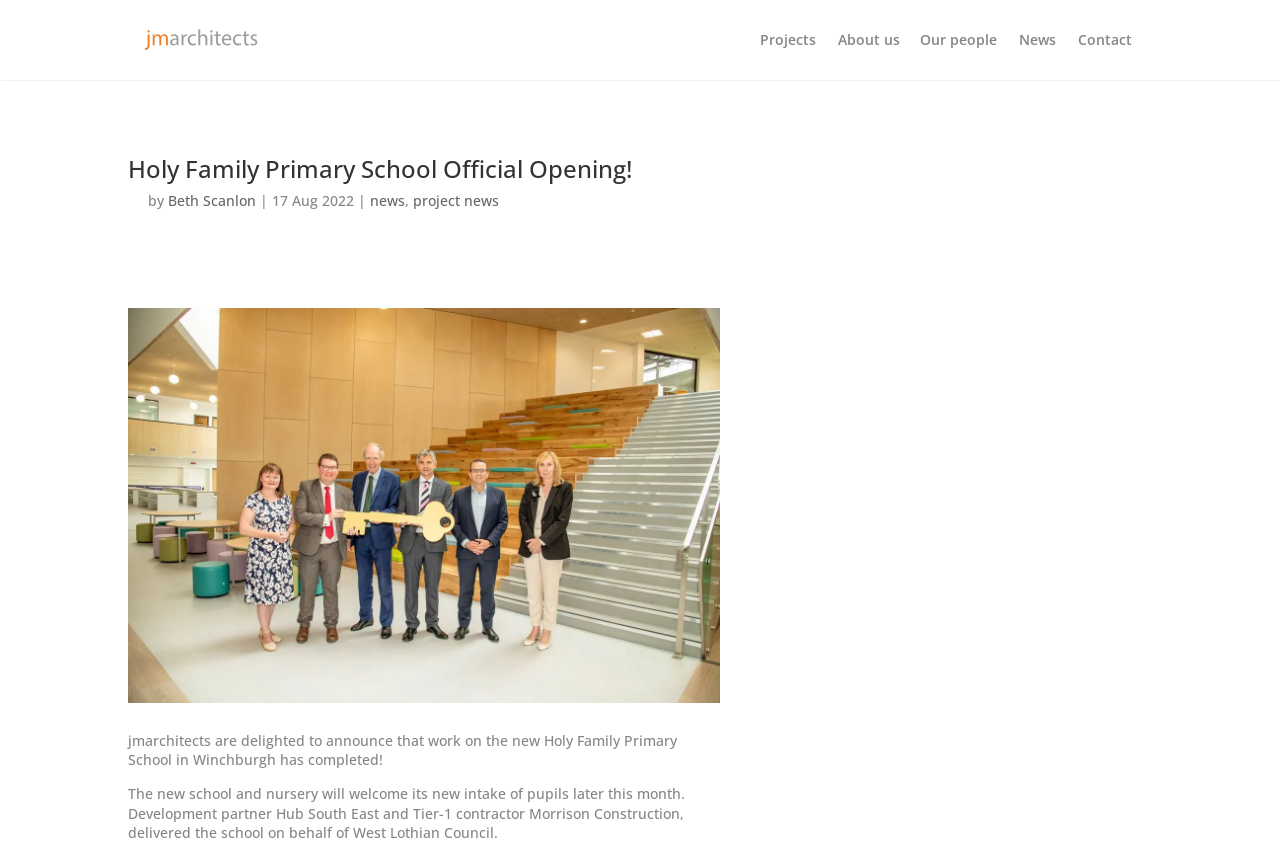What is the name of the development partner?
Analyze the image and provide a thorough answer to the question.

I found the answer by looking at the text 'Development partner Hub South East and Tier-1 contractor Morrison Construction, delivered the school on behalf of West Lothian Council.' which mentions the name of the development partner.